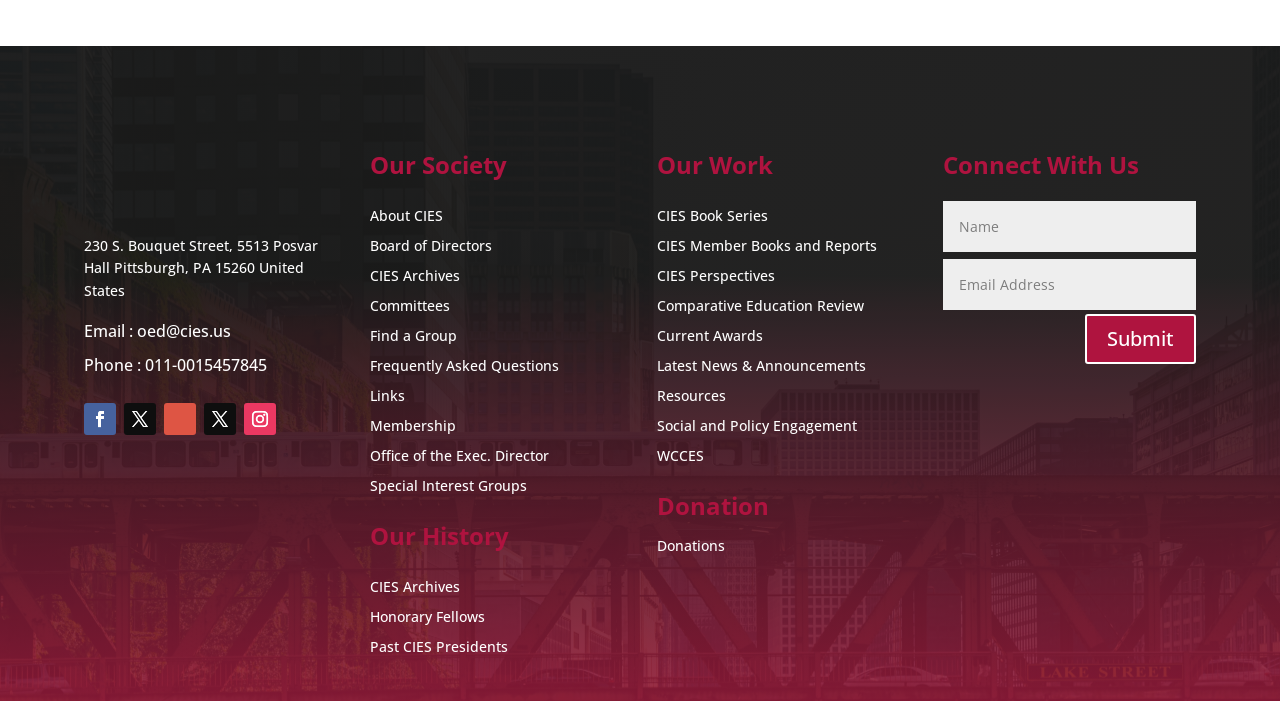Identify the bounding box coordinates of the clickable region to carry out the given instruction: "Click the About CIES link".

[0.289, 0.298, 0.346, 0.329]